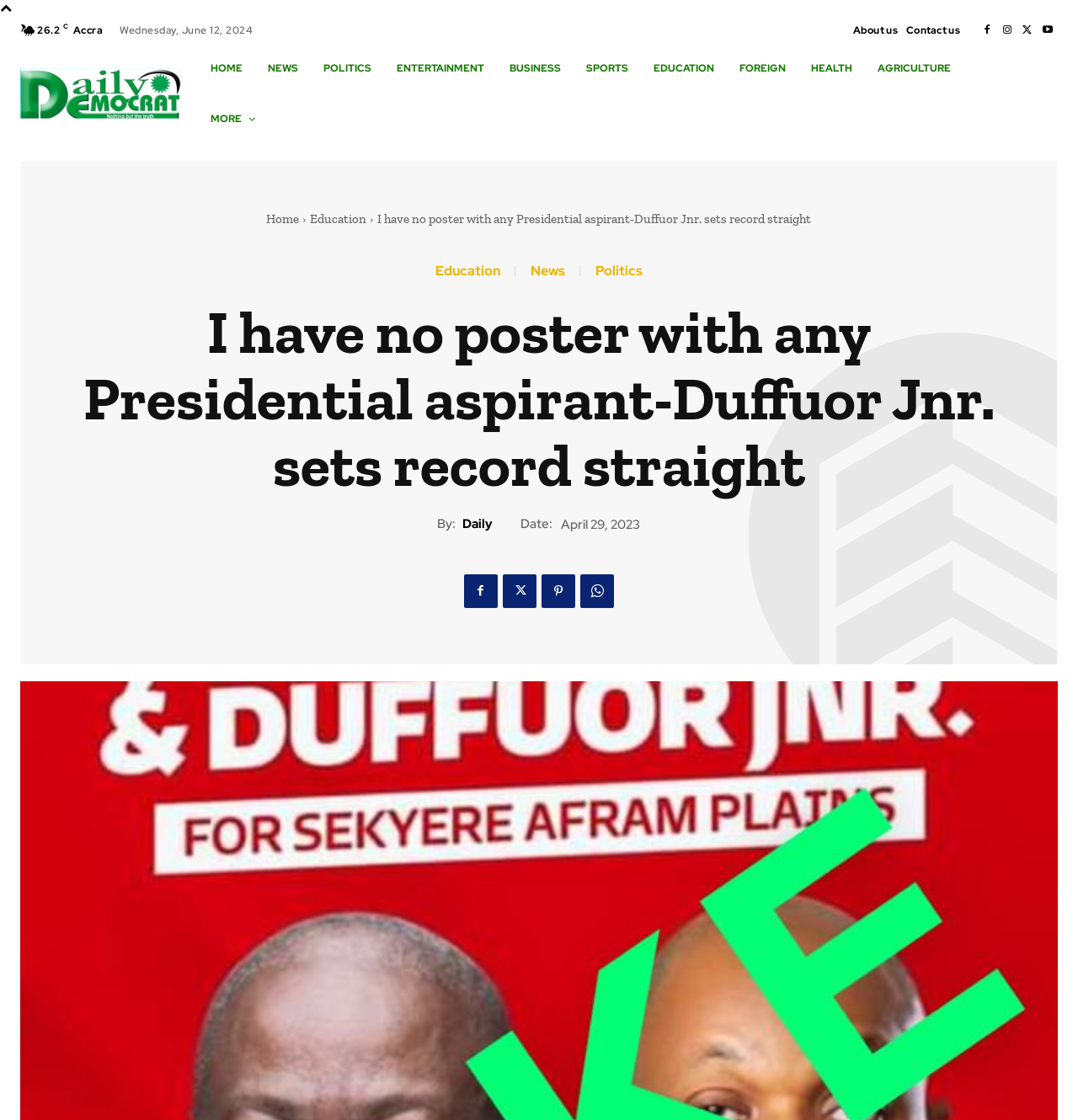Determine the bounding box coordinates of the UI element that matches the following description: "Twitter". The coordinates should be four float numbers between 0 and 1 in the format [left, top, right, bottom].

[0.466, 0.513, 0.497, 0.543]